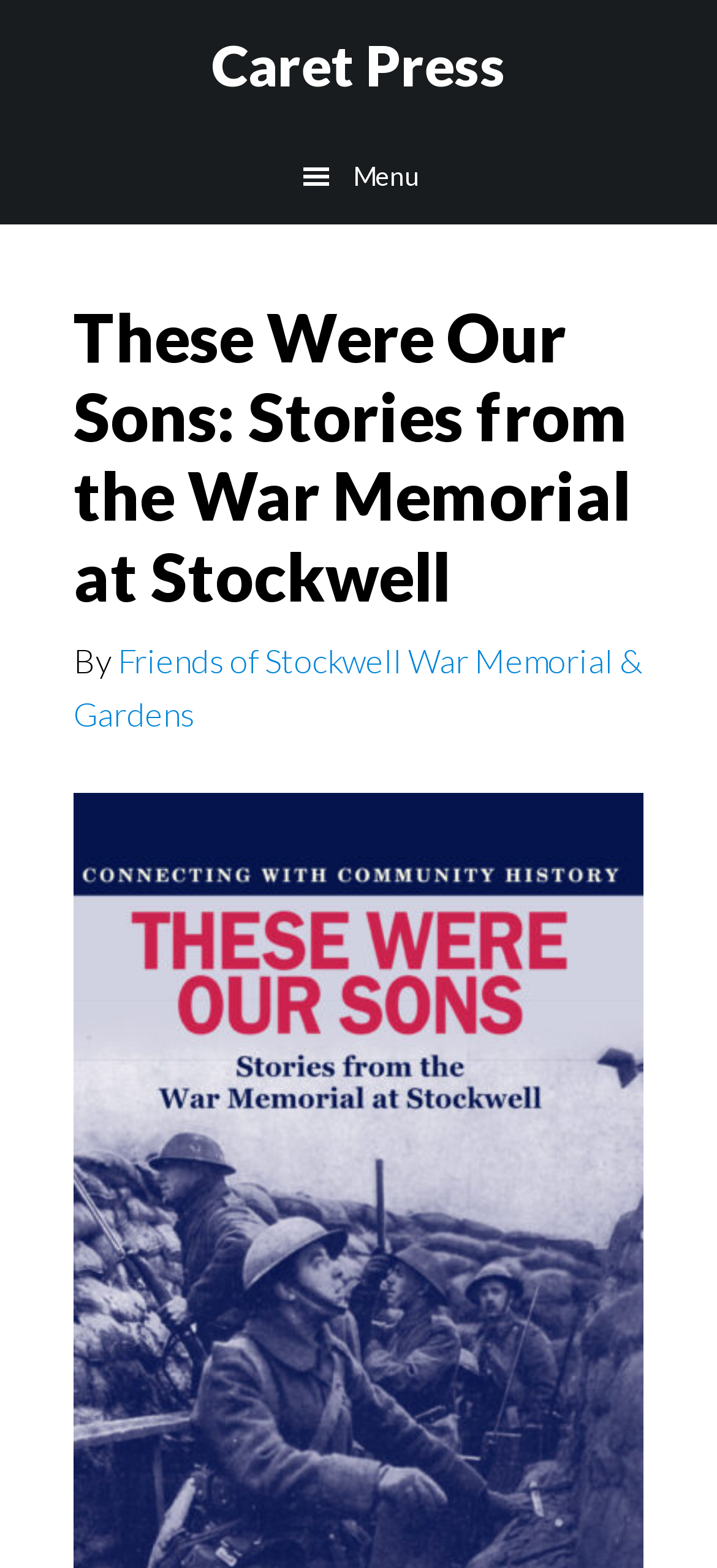From the webpage screenshot, identify the region described by alt="visit-official-website". Provide the bounding box coordinates as (top-left x, top-left y, bottom-right x, bottom-right y), with each value being a floating point number between 0 and 1.

None